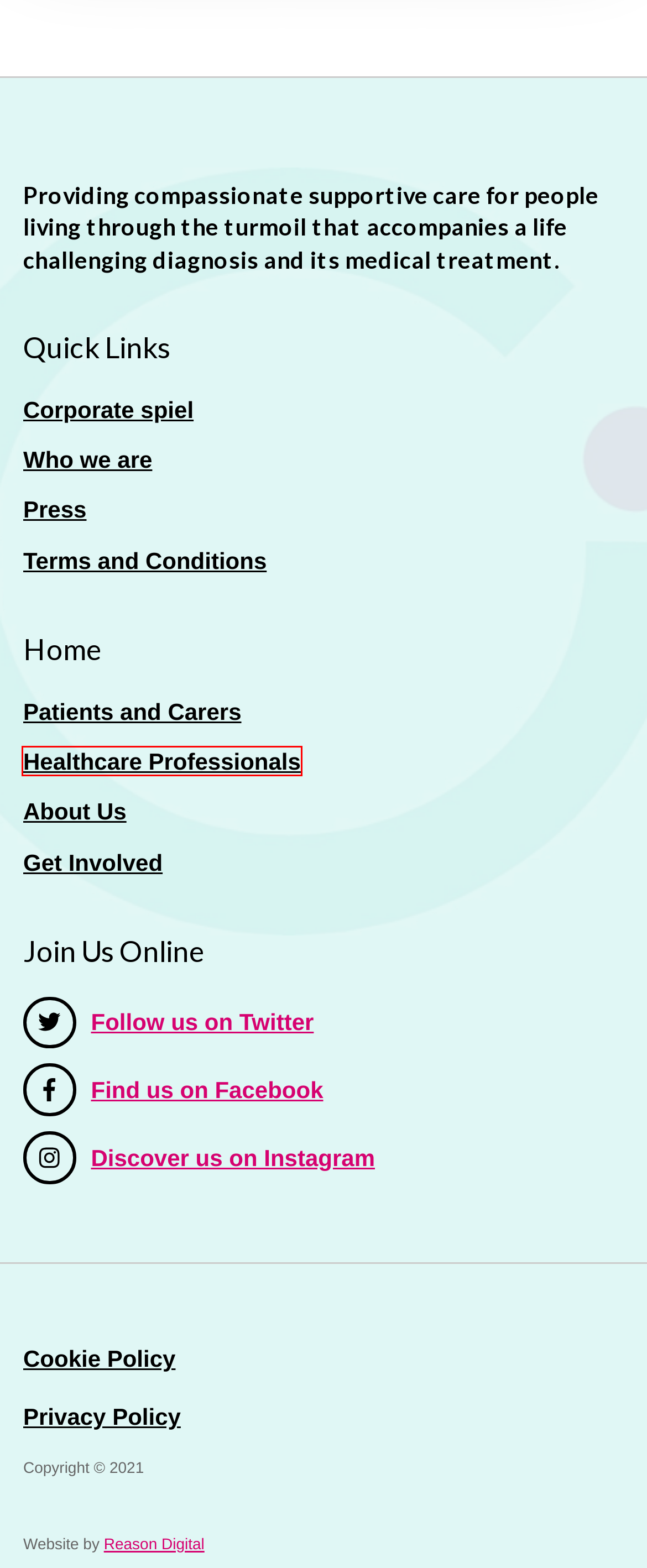Analyze the screenshot of a webpage with a red bounding box and select the webpage description that most accurately describes the new page resulting from clicking the element inside the red box. Here are the candidates:
A. Who we are – Full Circle Fund
B. Corporate spiel – Full Circle Fund
C. Solving problems that actually matter | Reason Digital
D. Healthcare Professionals – Full Circle Fund
E. Press – Full Circle Fund
F. Cookie Policy – Full Circle Fund
G. Patients and Carers – Full Circle Fund
H. Terms and Conditions – Full Circle Fund

D